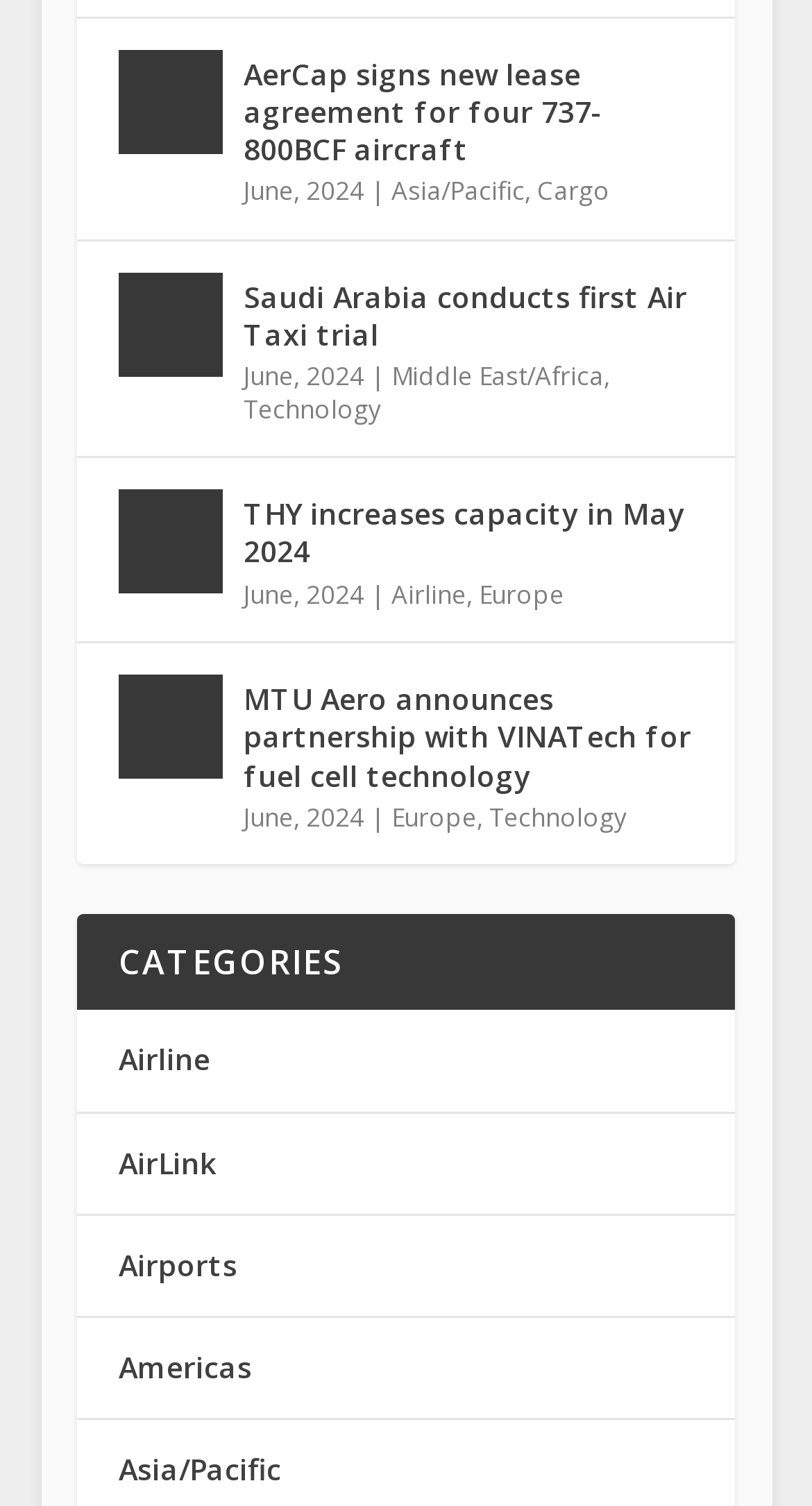Identify the bounding box of the UI element that matches this description: "Middle East/Africa".

[0.482, 0.238, 0.744, 0.261]